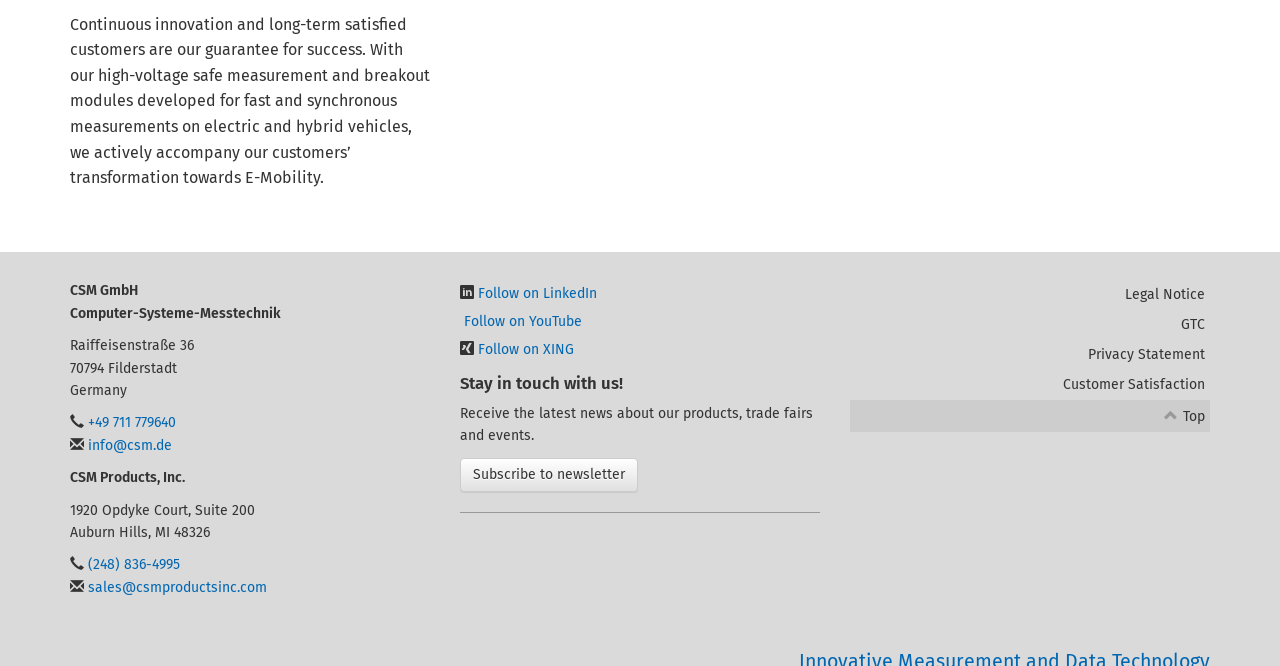Using the provided element description "Facebook", determine the bounding box coordinates of the UI element.

None